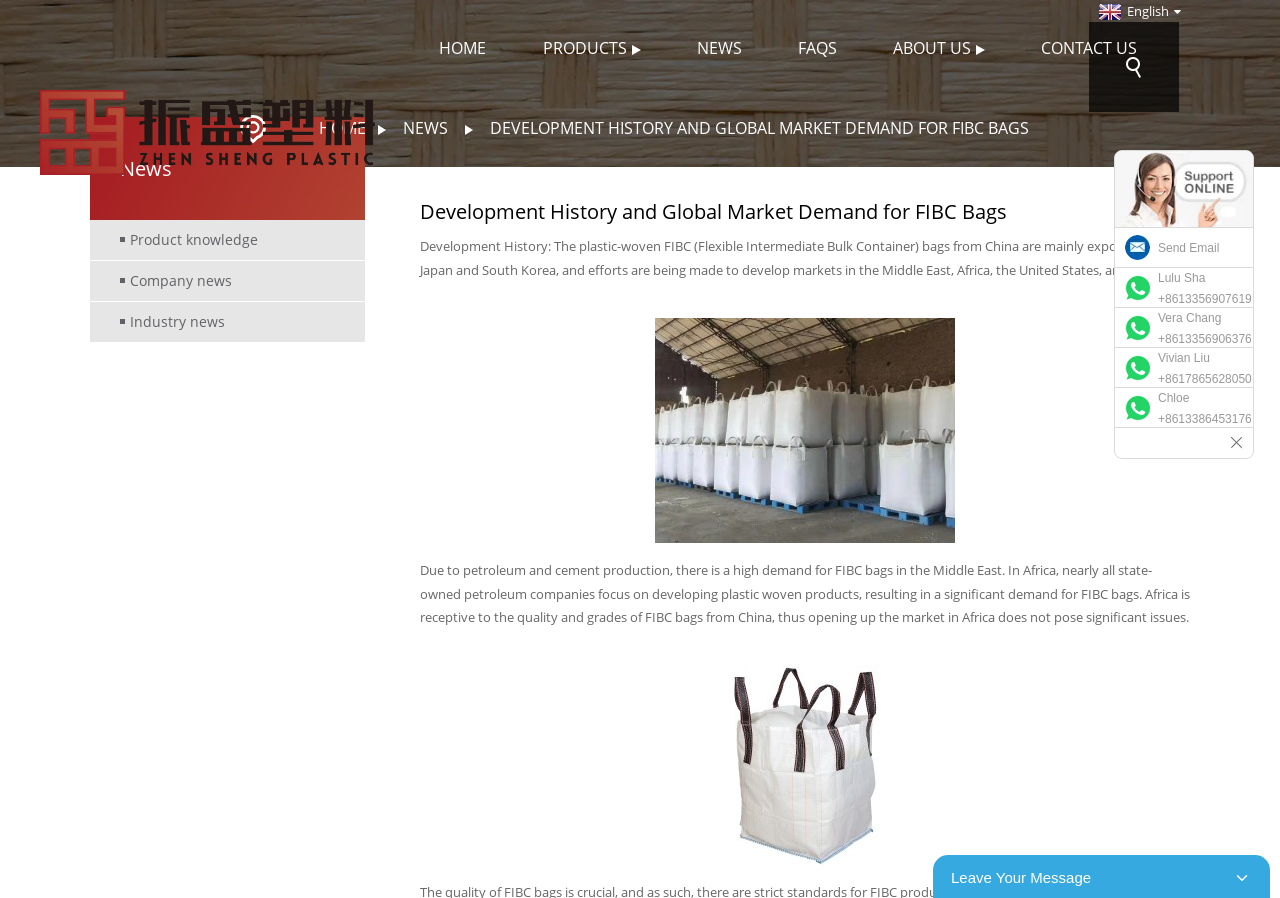Construct a comprehensive caption that outlines the webpage's structure and content.

This webpage is about the development history and global market demand for FIBC (Flexible Intermediate Bulk Container) bags. At the top left corner, there is a logo image and a navigation menu with links to "HOME", "PRODUCTS", "NEWS", "FAQS", "ABOUT US", and "CONTACT US". Below the navigation menu, there is a large banner image spanning the entire width of the page.

On the top right corner, there is a language selection link with a flag icon. Below it, there is a secondary navigation menu with links to "HOME" and "NEWS", as well as a heading that reads "News" with sub-links to "Product knowledge", "Company news", and "Industry news".

The main content of the page is divided into sections. The first section has a heading that reads "Development History and Global Market Demand for FIBC Bags" and contains a paragraph of text that describes the development history of FIBC bags in China and their export to Japan and South Korea. Below the text, there is an image with a caption "微信图片_20211207083849".

The next section continues the discussion on the global market demand for FIBC bags, specifically in the Middle East and Africa. The text describes the high demand for FIBC bags in these regions due to petroleum and cement production. Below the text, there is another image with a caption "4".

At the bottom right corner of the page, there is a complementary section with a heading and several links to contact persons, including their email addresses and phone numbers. There is also a link to send an email and an image with the text "Online Inuiry".